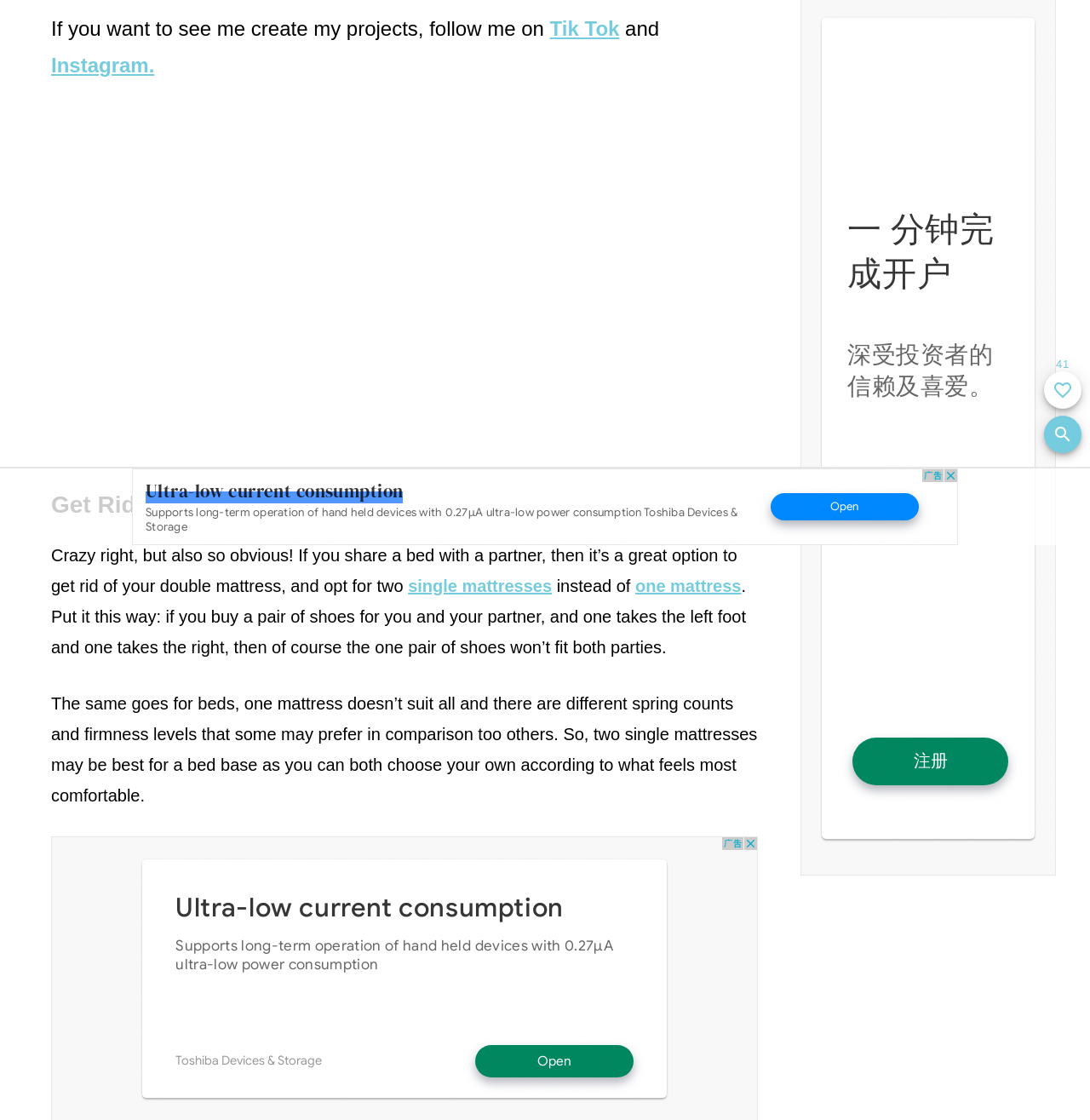Locate the bounding box for the described UI element: "one mattress". Ensure the coordinates are four float numbers between 0 and 1, formatted as [left, top, right, bottom].

[0.583, 0.514, 0.68, 0.531]